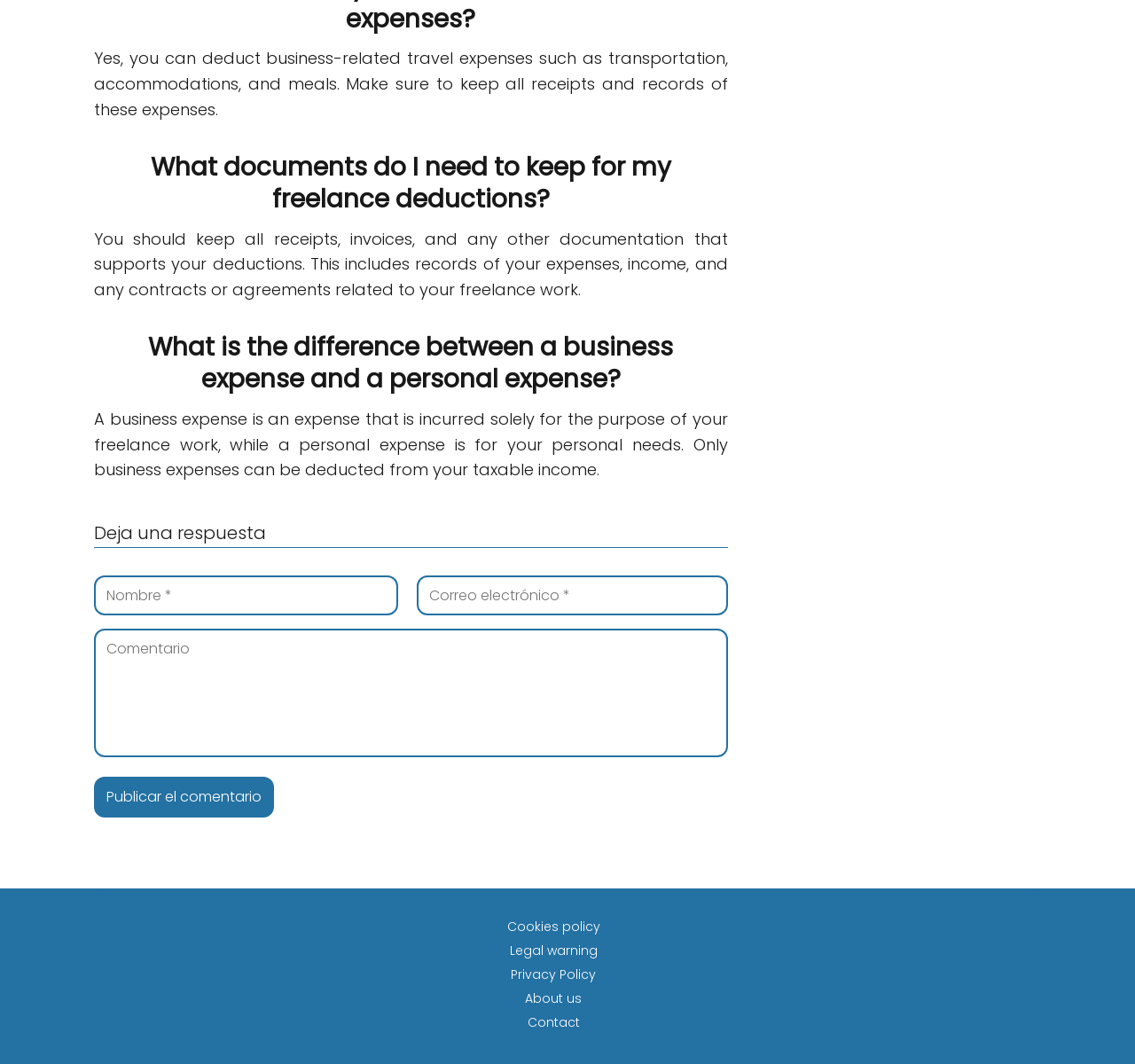Provide the bounding box coordinates of the section that needs to be clicked to accomplish the following instruction: "Leave a comment."

[0.083, 0.489, 0.234, 0.513]